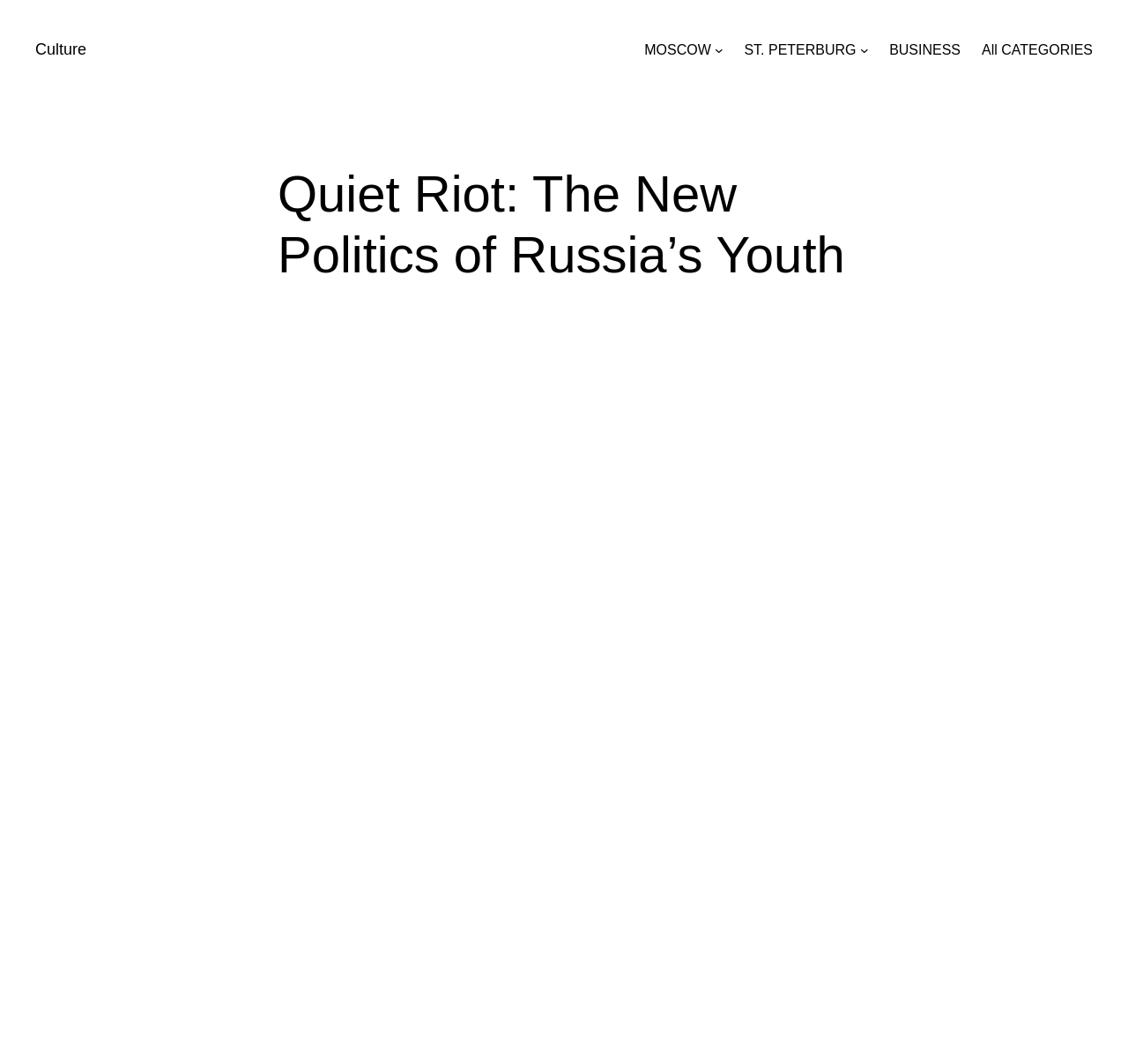What is the category after 'ST. PETERBURG'?
Use the screenshot to answer the question with a single word or phrase.

BUSINESS